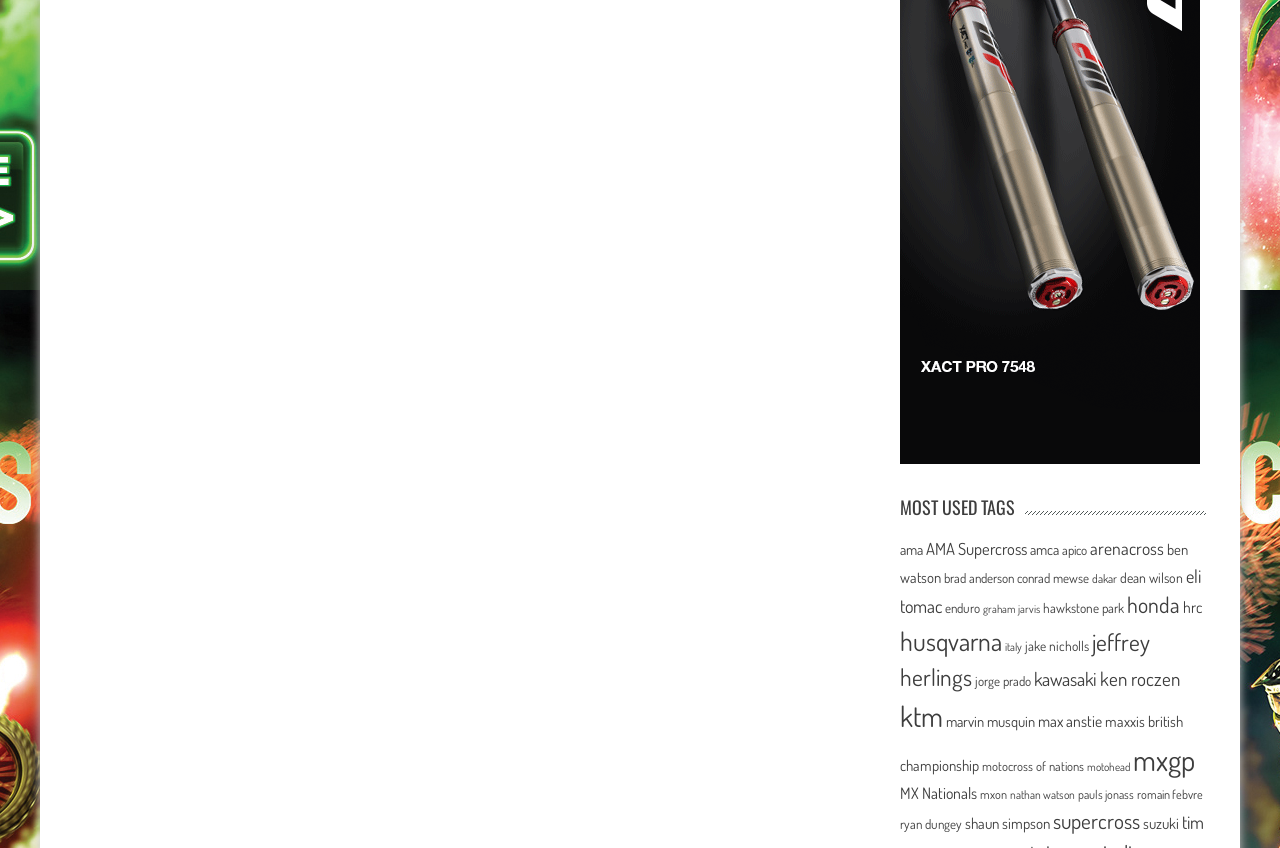Please determine the bounding box coordinates for the element with the description: "dean wilson".

[0.875, 0.671, 0.925, 0.691]